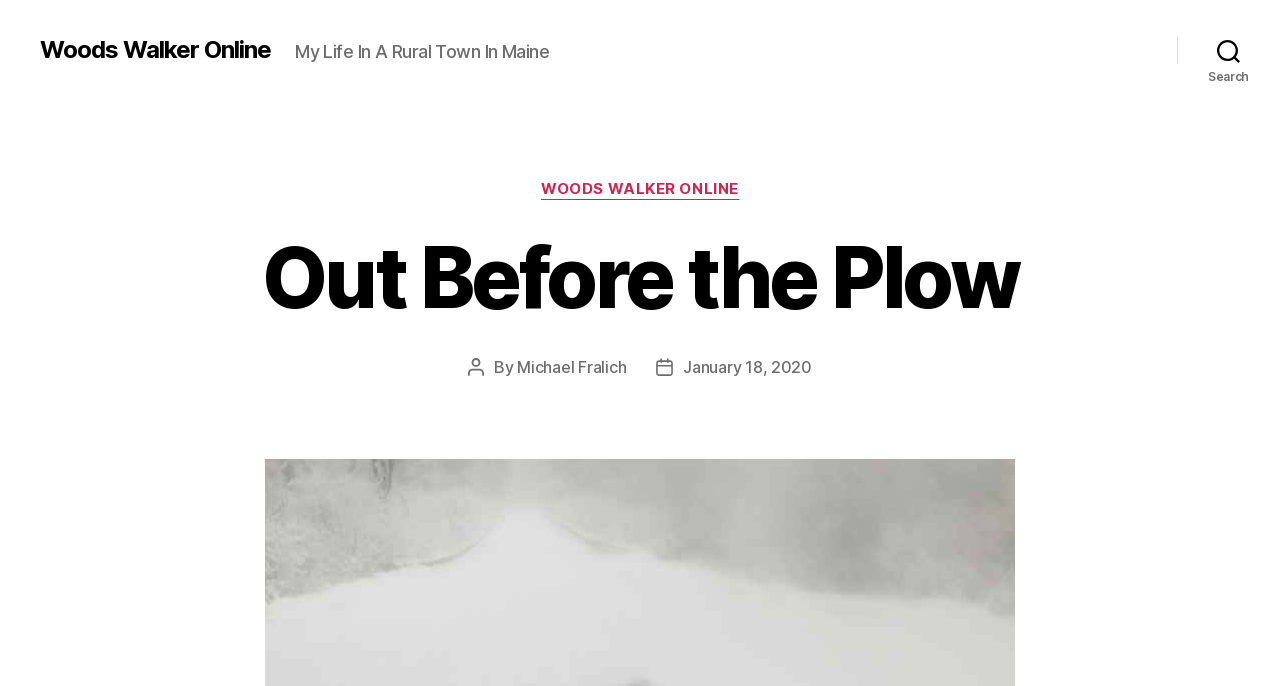Locate the bounding box coordinates for the element described below: "Search". The coordinates must be four float values between 0 and 1, formatted as [left, top, right, bottom].

[0.92, 0.041, 1.0, 0.105]